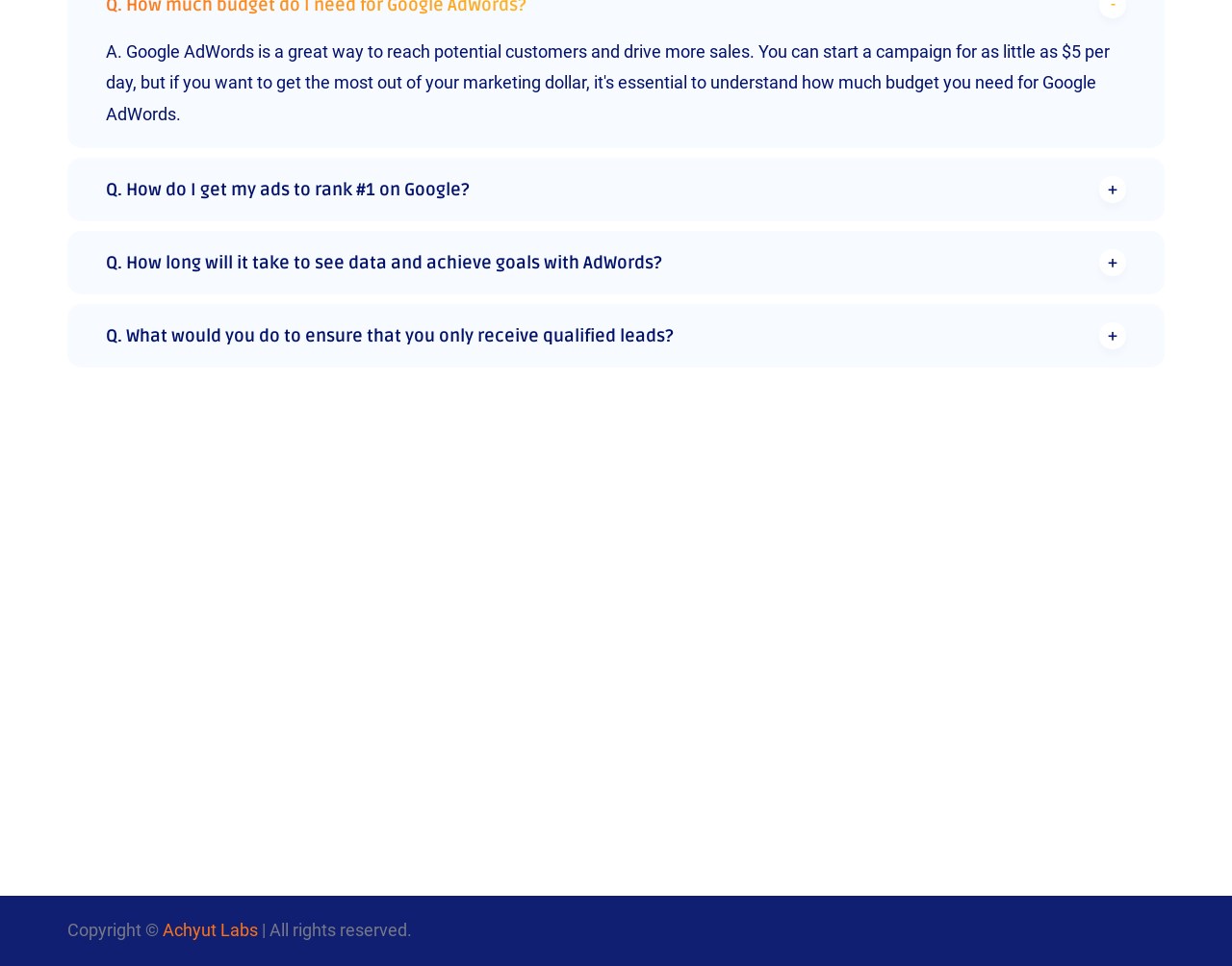Determine the bounding box coordinates for the area that needs to be clicked to fulfill this task: "View Quick Links". The coordinates must be given as four float numbers between 0 and 1, i.e., [left, top, right, bottom].

[0.399, 0.641, 0.629, 0.692]